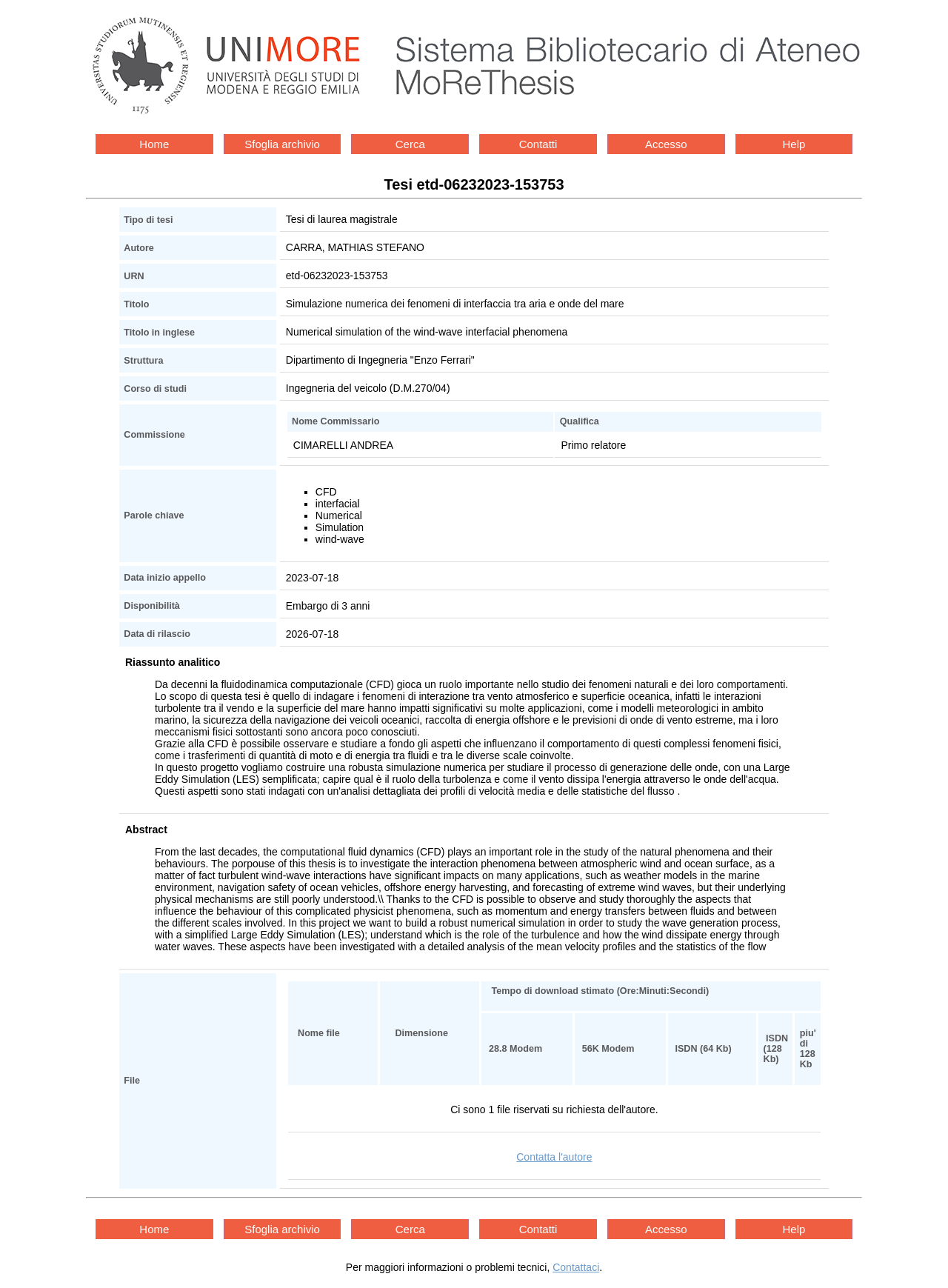Determine the bounding box coordinates for the clickable element required to fulfill the instruction: "Check the 'Titolo' field". Provide the coordinates as four float numbers between 0 and 1, i.e., [left, top, right, bottom].

[0.295, 0.227, 0.874, 0.246]